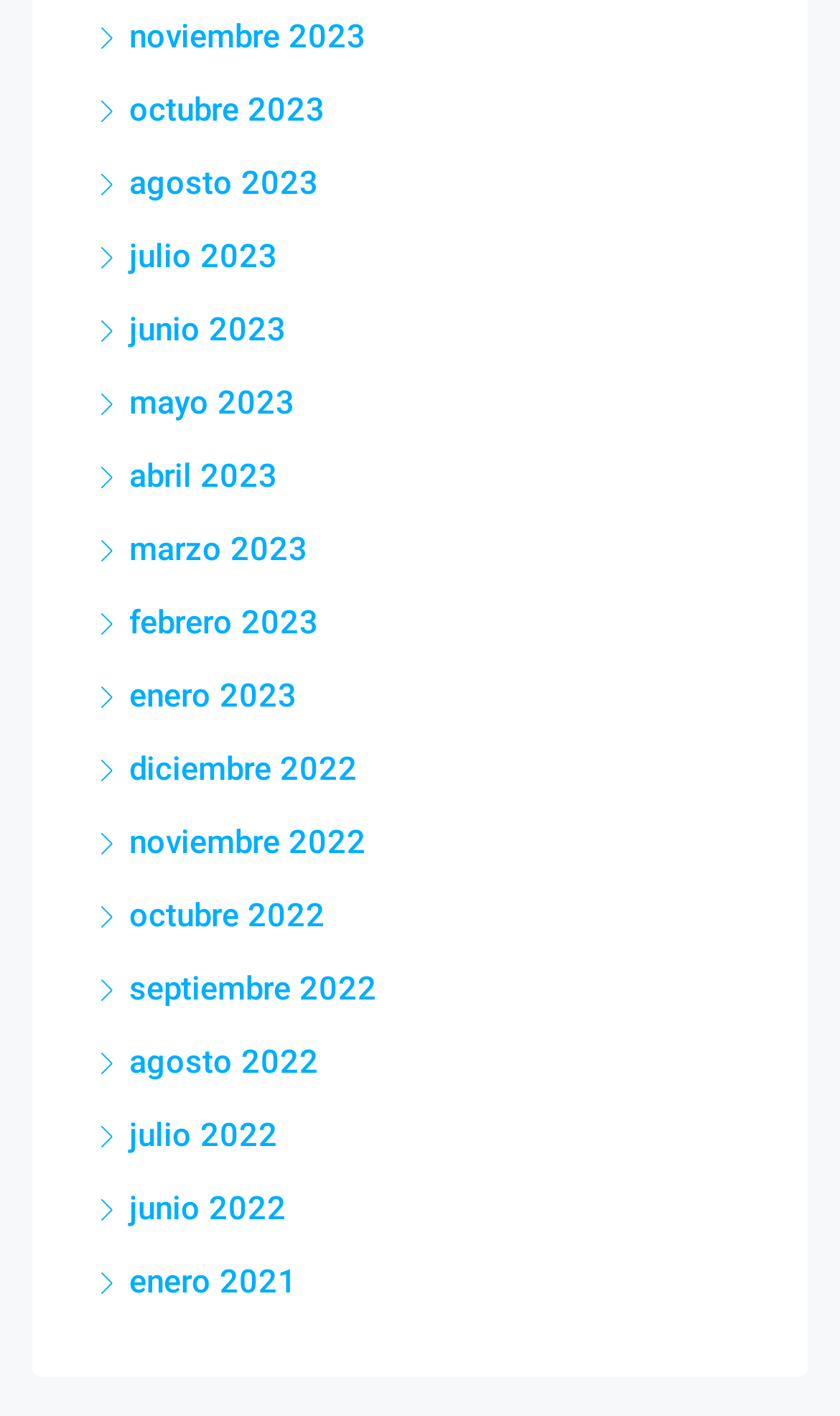Determine the bounding box coordinates of the element's region needed to click to follow the instruction: "click the ninth link". Provide these coordinates as four float numbers between 0 and 1, formatted as [left, top, right, bottom].

None